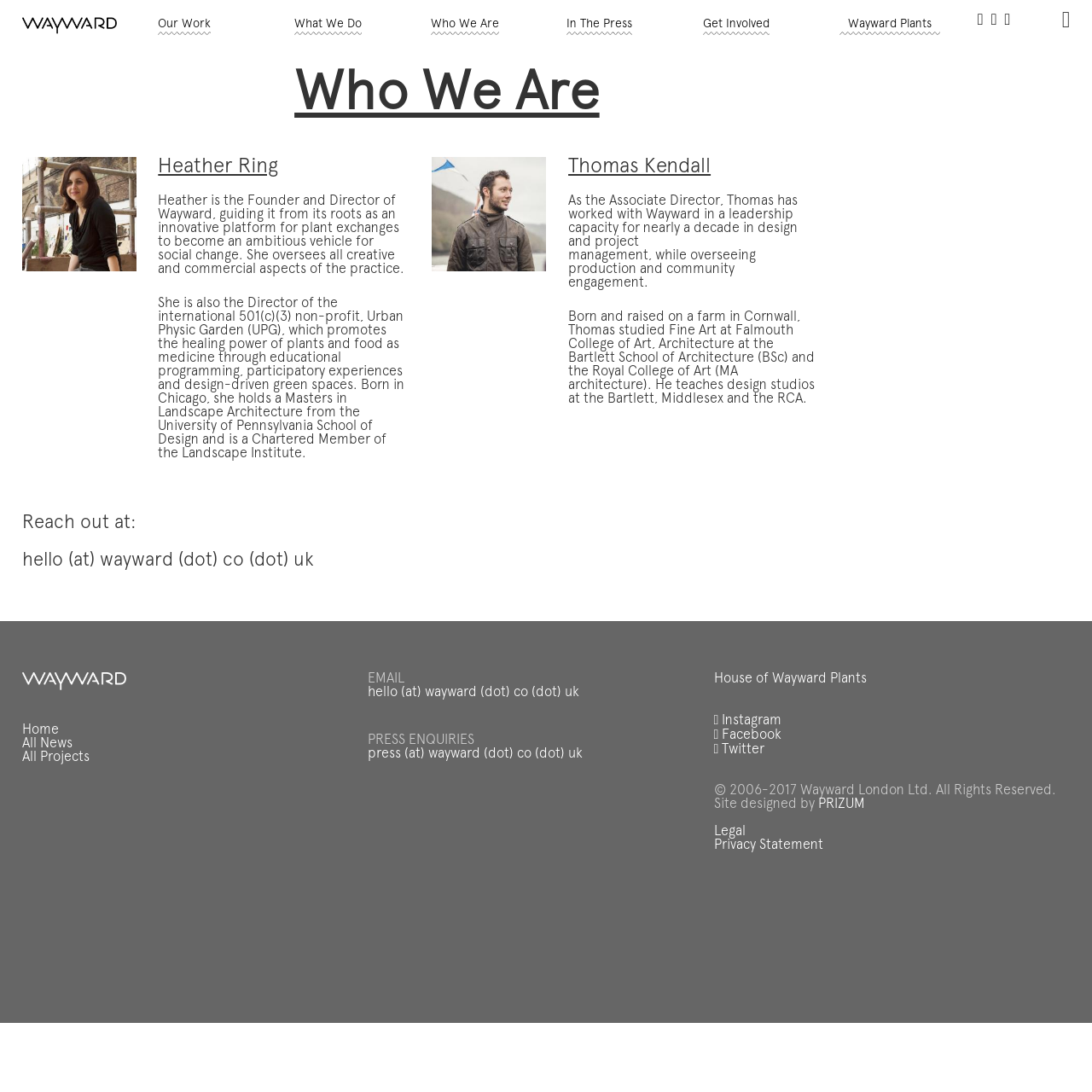Identify the bounding box coordinates of the HTML element based on this description: "Get Involved".

[0.644, 0.015, 0.705, 0.032]